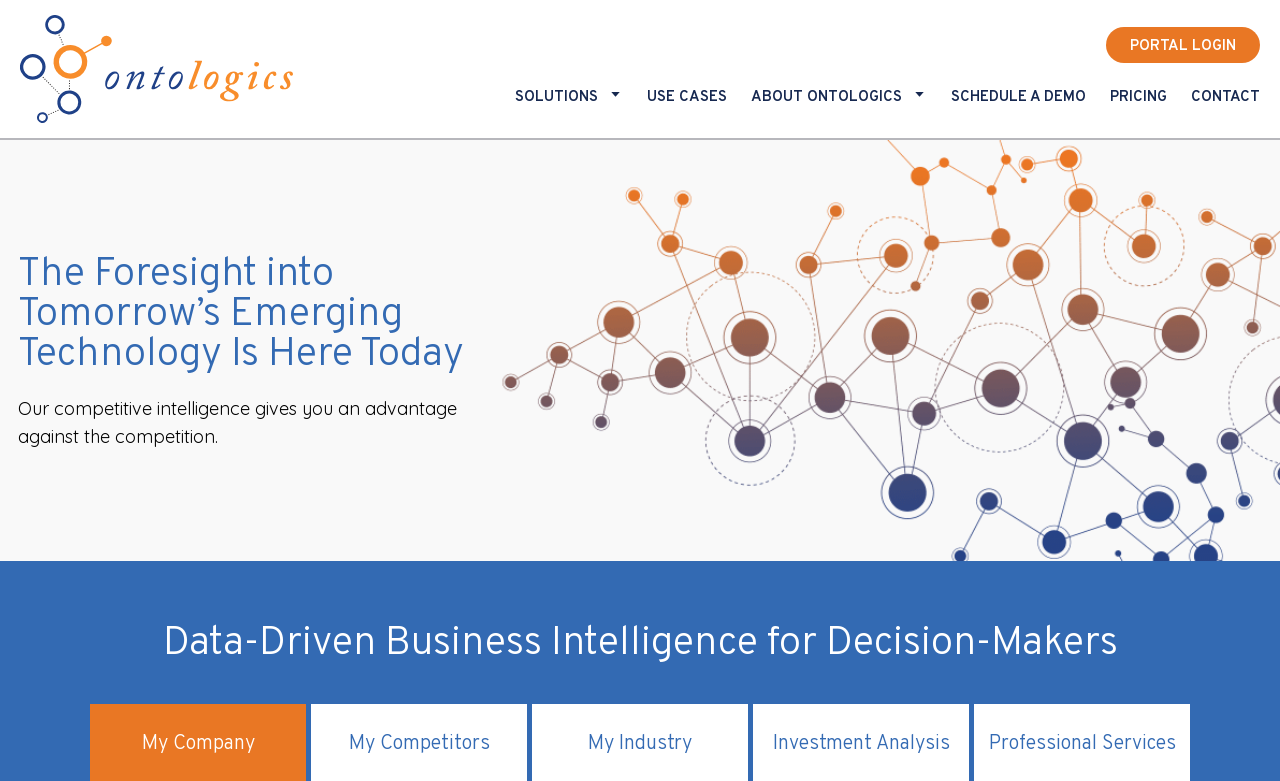Give a concise answer using only one word or phrase for this question:
What is the company name?

Ontologics